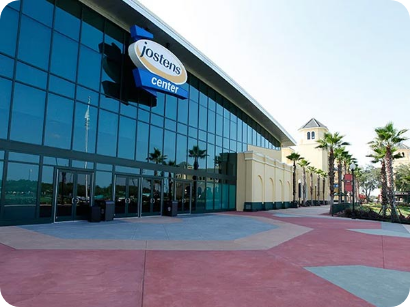What is the approximate square footage of the facility?
Please give a detailed and elaborate answer to the question based on the image.

According to the caption, the Jostens Center boasts over 44,800 square feet of versatile space, designed to accommodate various sports activities.